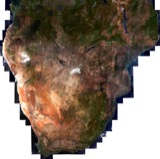Using the information in the image, give a detailed answer to the following question: What contrasts with dense green forests in the image?

The image highlights various land cover features, including vegetation, water bodies, and soil patterns, illustrating the region’s diverse ecological landscape, where areas of dense green forests contrast with lighter patches representing urban or deforested land.